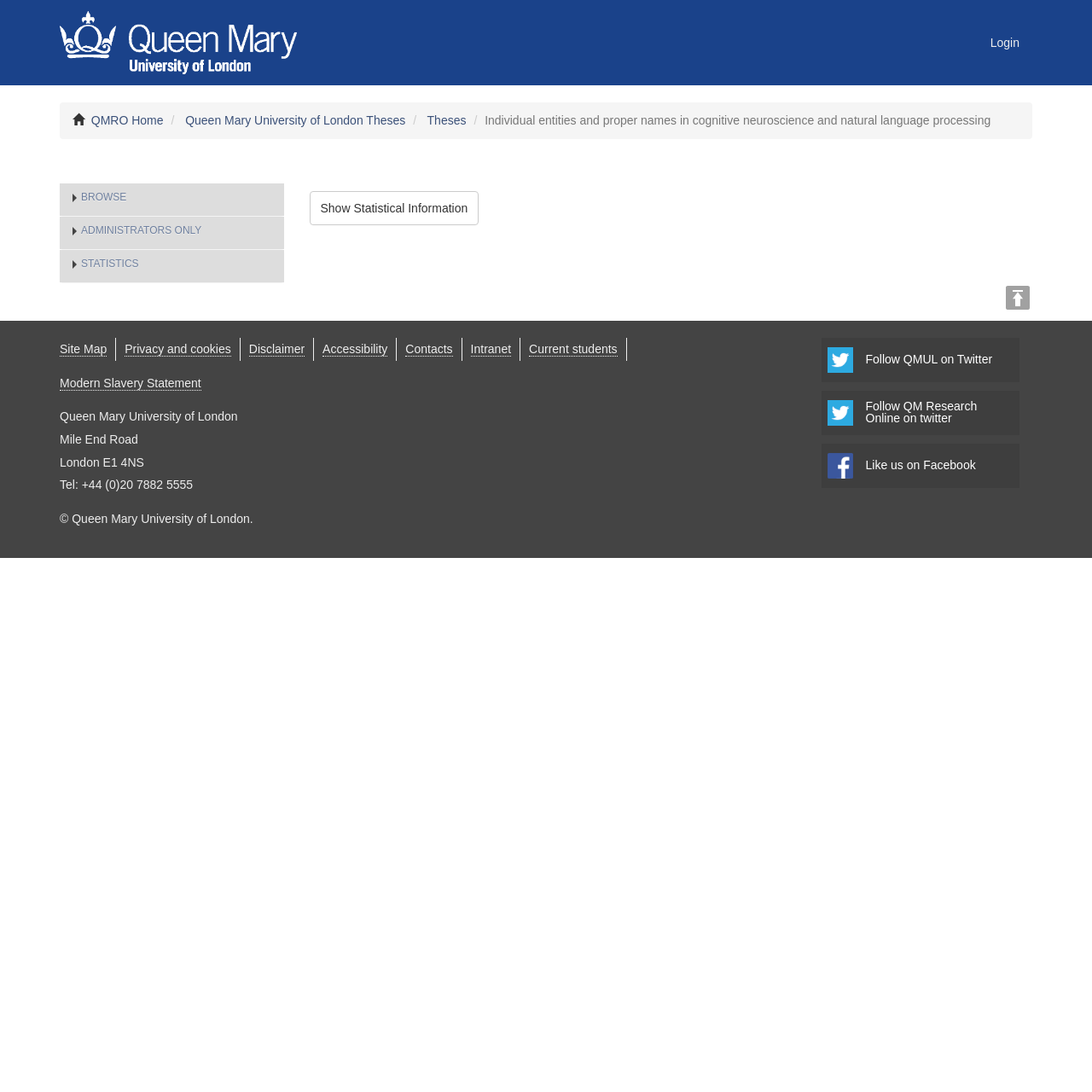What is the purpose of the 'Show Statistical Information' link?
Using the visual information, answer the question in a single word or phrase.

To show statistical information